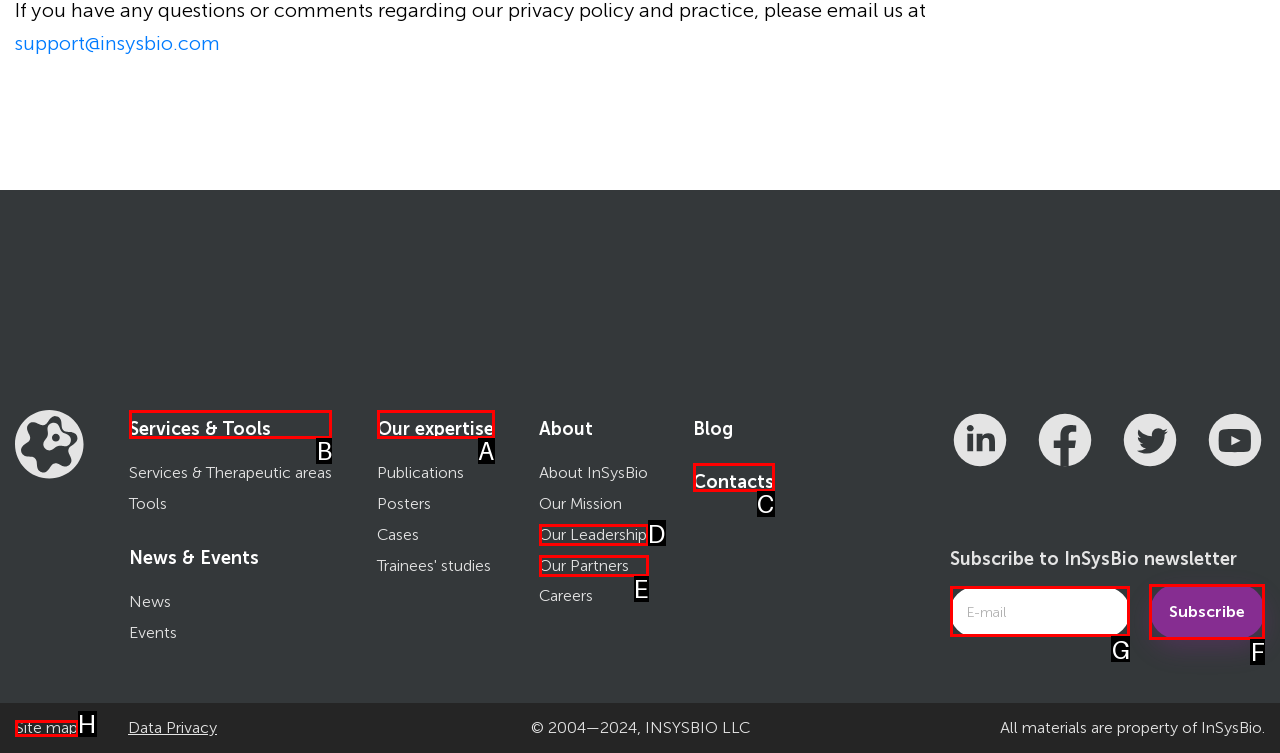Determine the letter of the element to click to accomplish this task: Learn about services and tools. Respond with the letter.

B